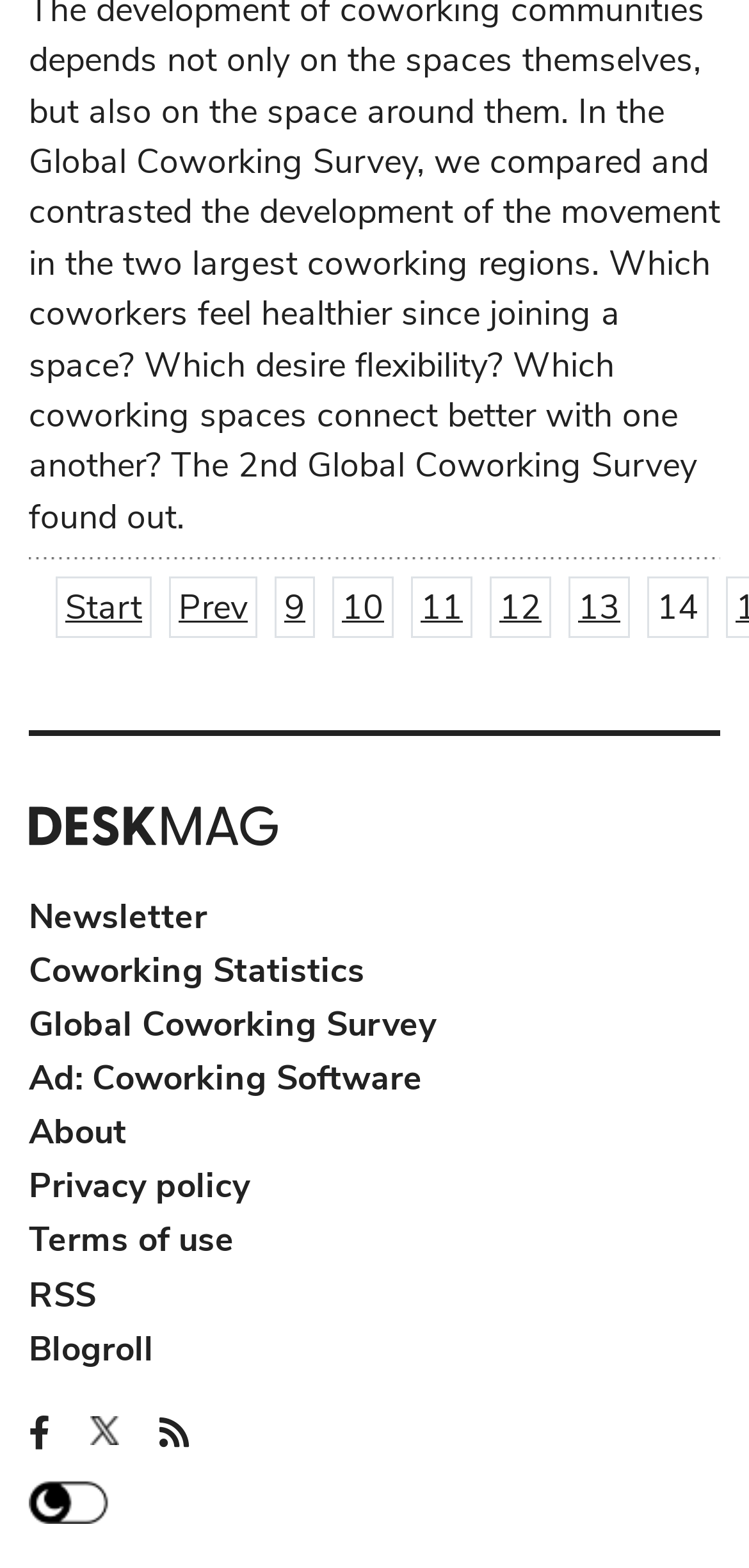Provide the bounding box coordinates of the HTML element described by the text: "Privacy policy". The coordinates should be in the format [left, top, right, bottom] with values between 0 and 1.

[0.038, 0.742, 0.333, 0.771]